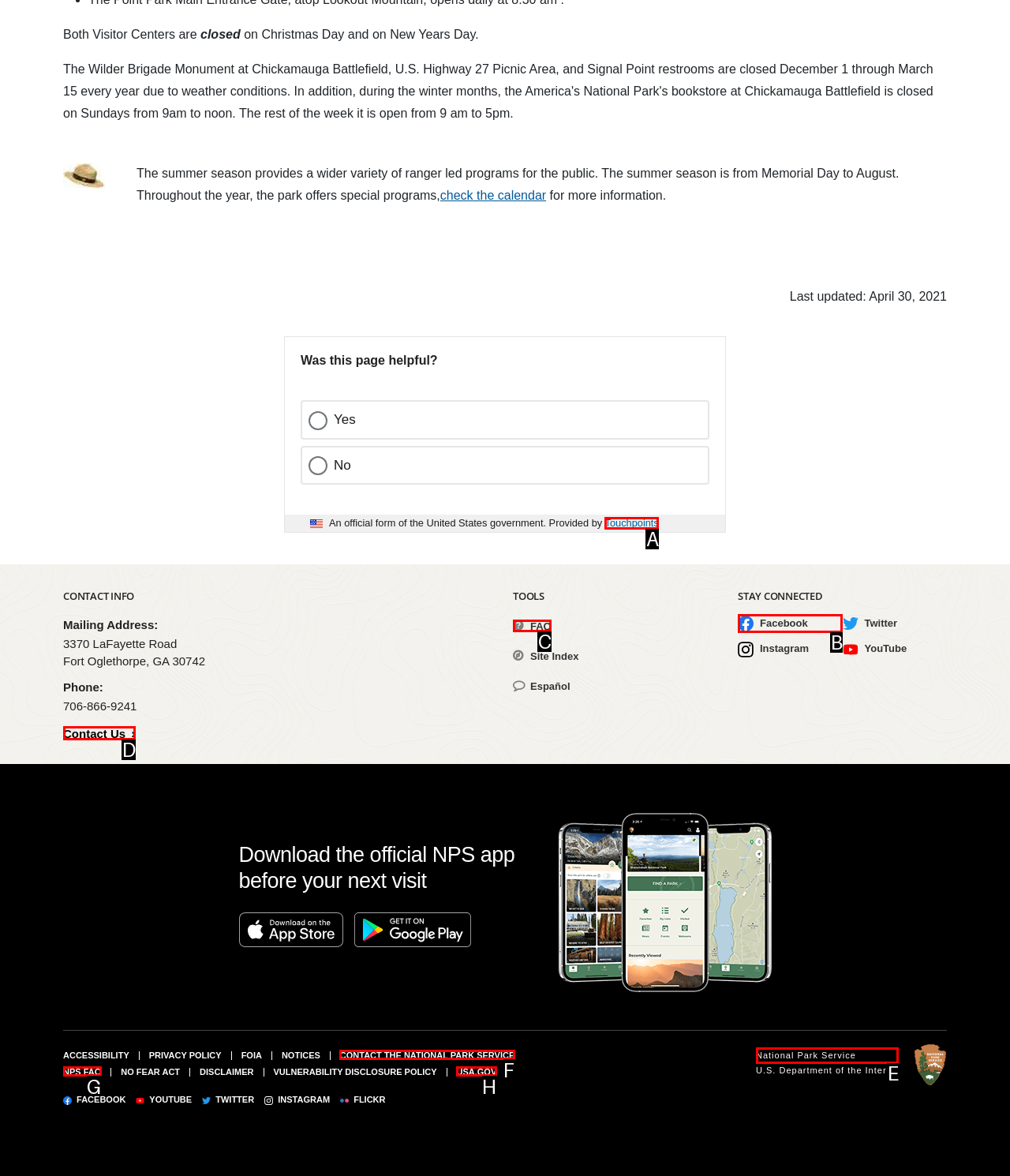Which UI element matches this description: Contact Us?
Reply with the letter of the correct option directly.

D